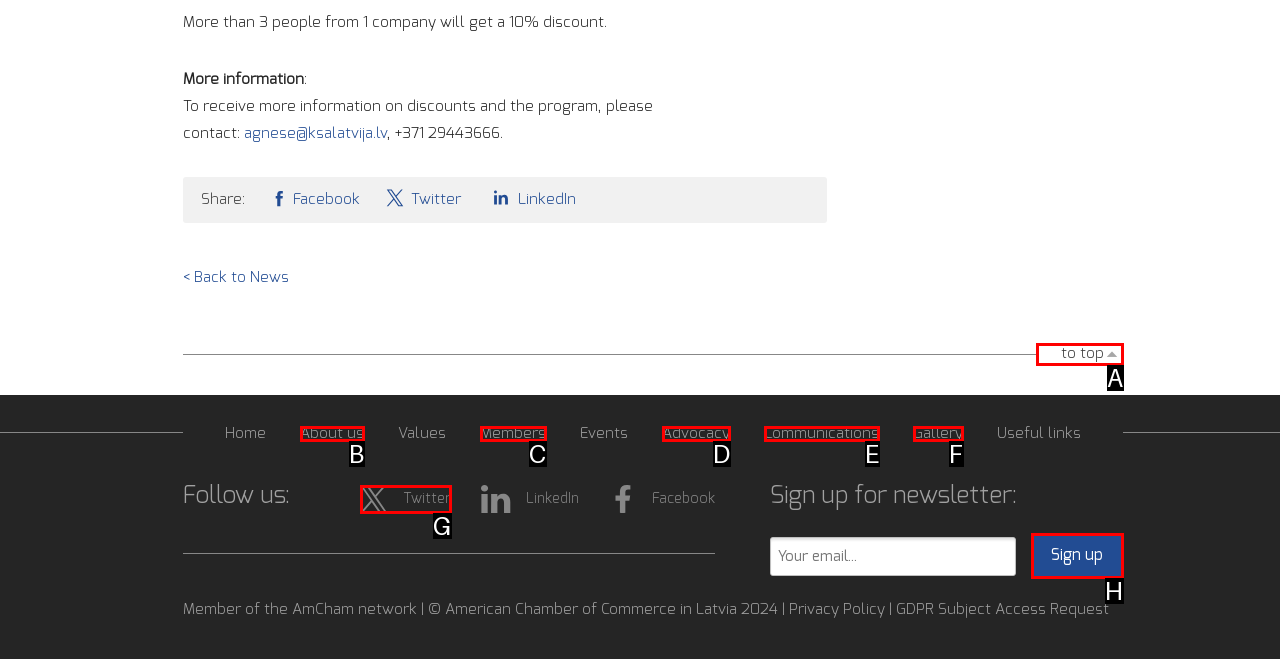Given the description: Sign up, identify the HTML element that fits best. Respond with the letter of the correct option from the choices.

H